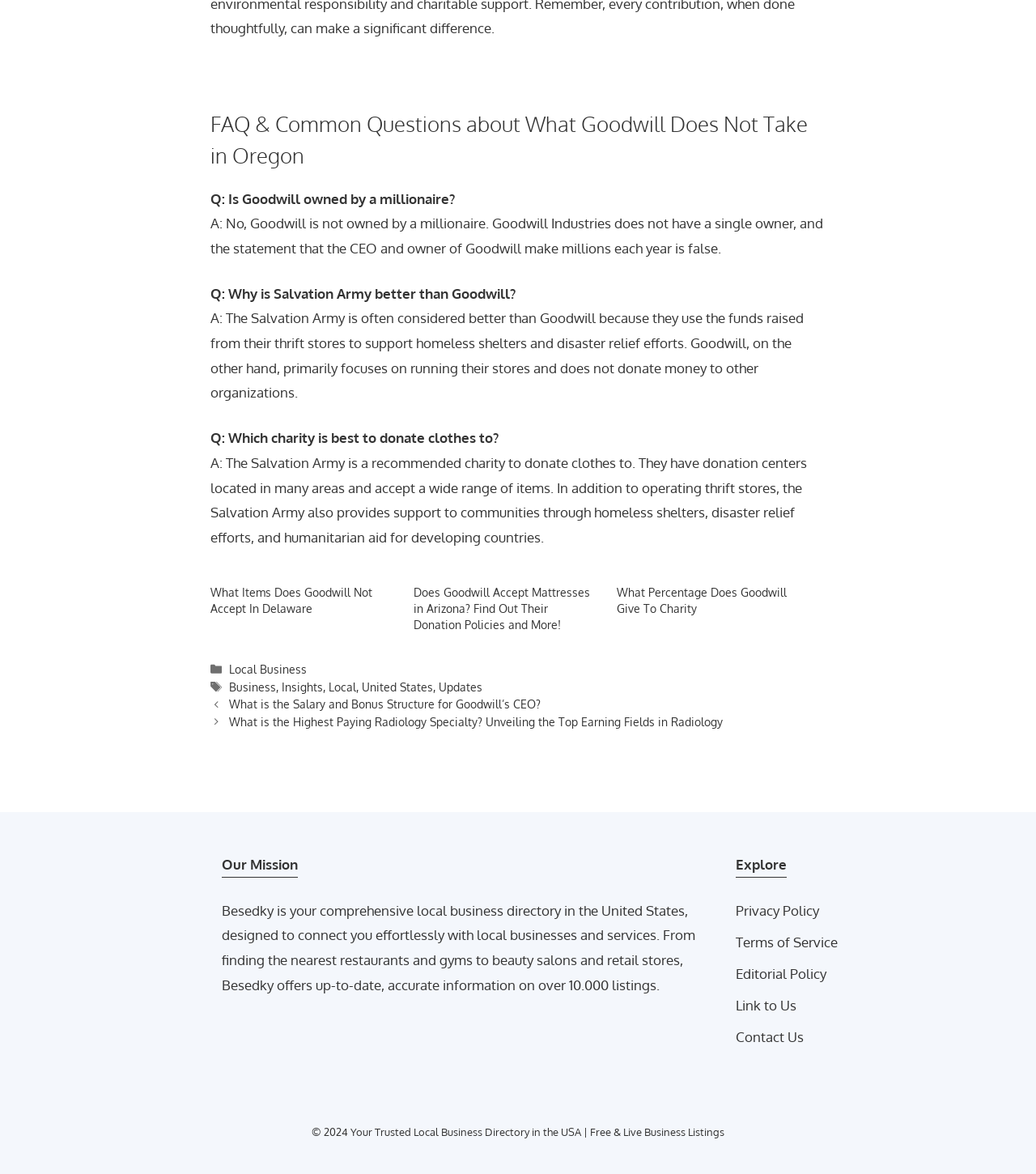Please provide the bounding box coordinates in the format (top-left x, top-left y, bottom-right x, bottom-right y). Remember, all values are floating point numbers between 0 and 1. What is the bounding box coordinate of the region described as: Local Business

[0.221, 0.563, 0.296, 0.576]